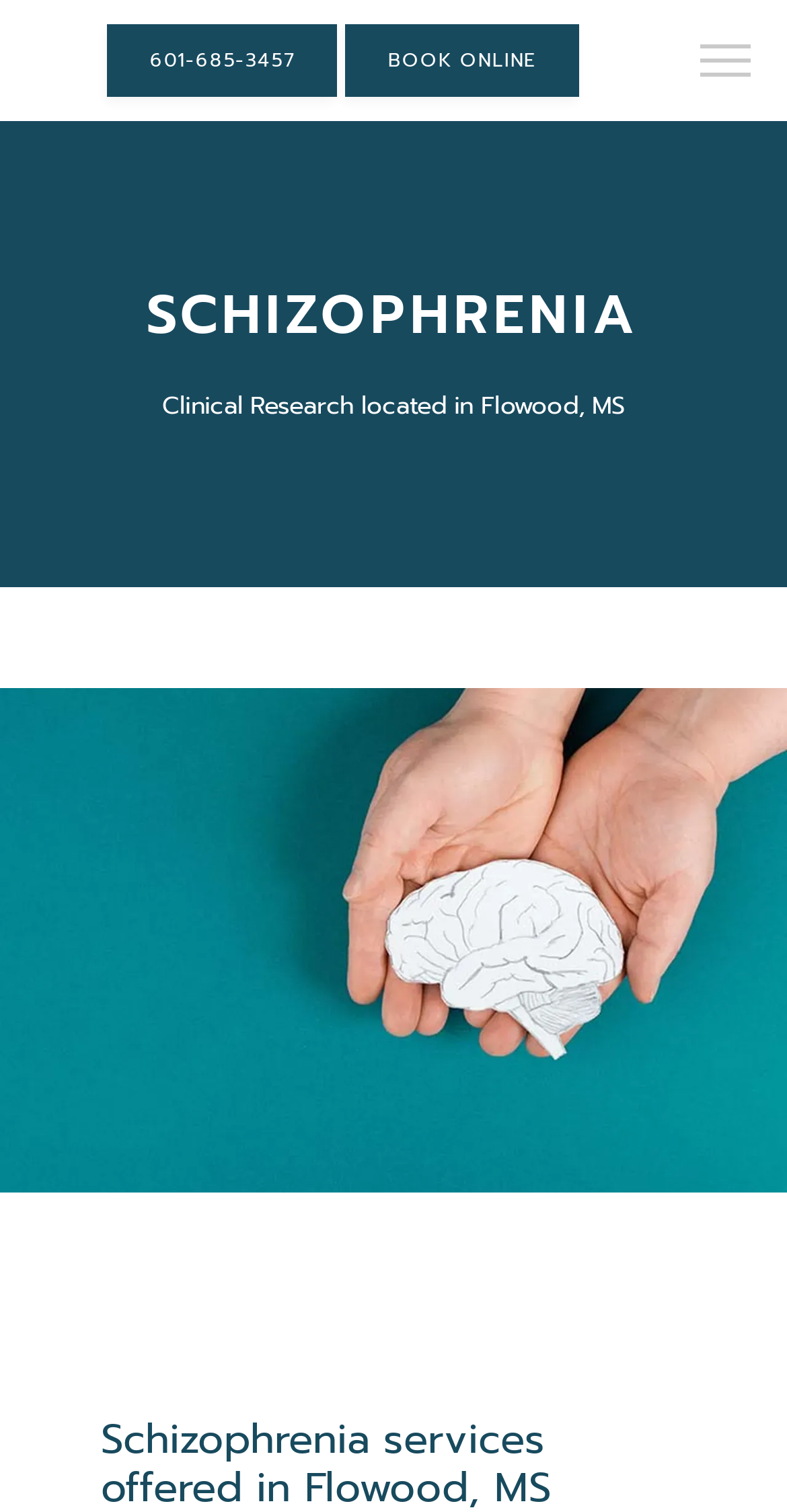Identify the bounding box coordinates of the specific part of the webpage to click to complete this instruction: "Visit the HOME page".

[0.154, 0.376, 0.308, 0.414]